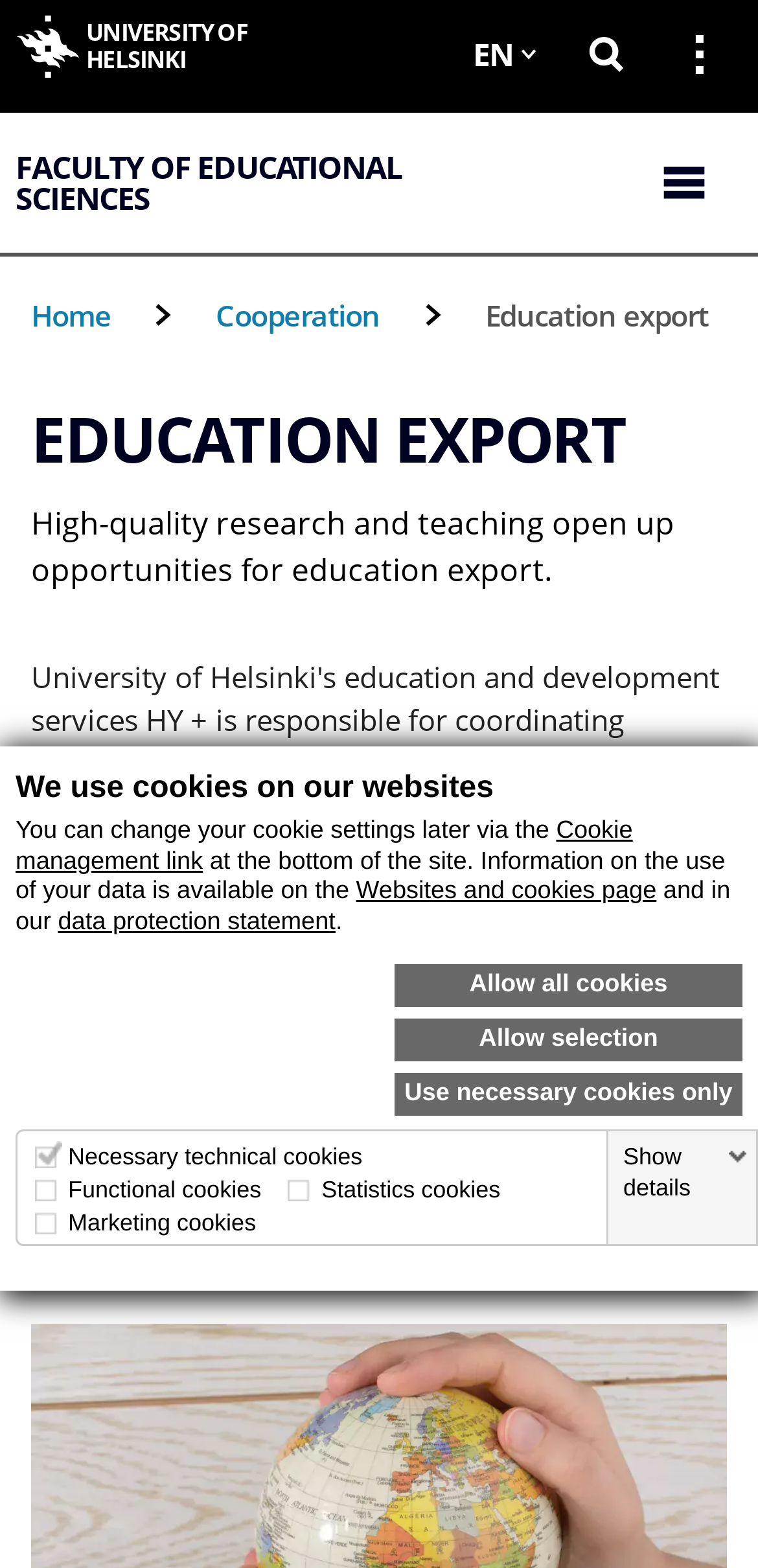Identify the bounding box coordinates for the UI element described as: "Use necessary cookies only". The coordinates should be provided as four floats between 0 and 1: [left, top, right, bottom].

[0.521, 0.685, 0.979, 0.712]